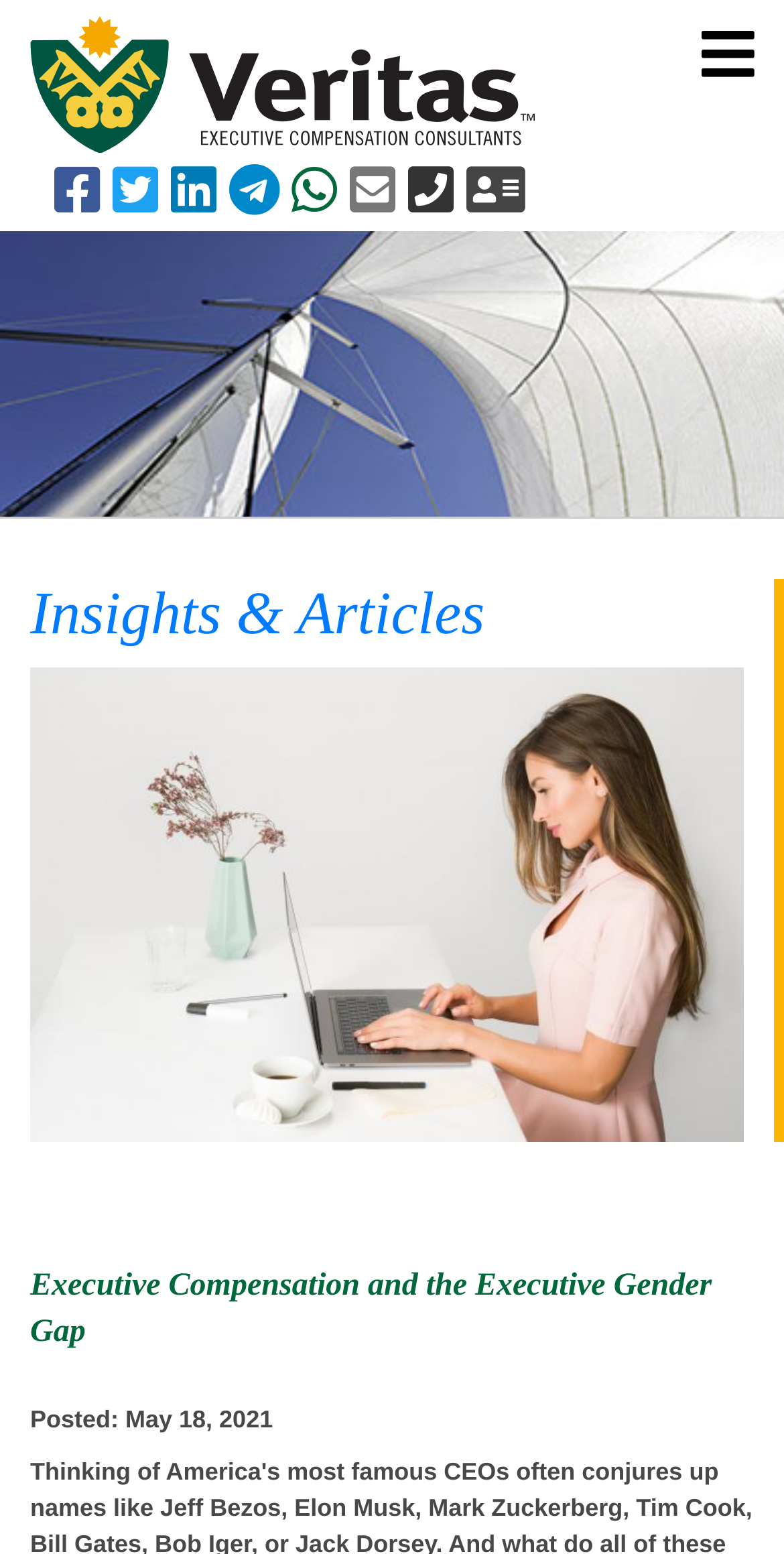Use the information in the screenshot to answer the question comprehensively: What is the company name?

I found the company name by looking at the top-left corner of the webpage, where there is a link with the text 'Veritas Executive Compensation Consultants' and an image with the same name.